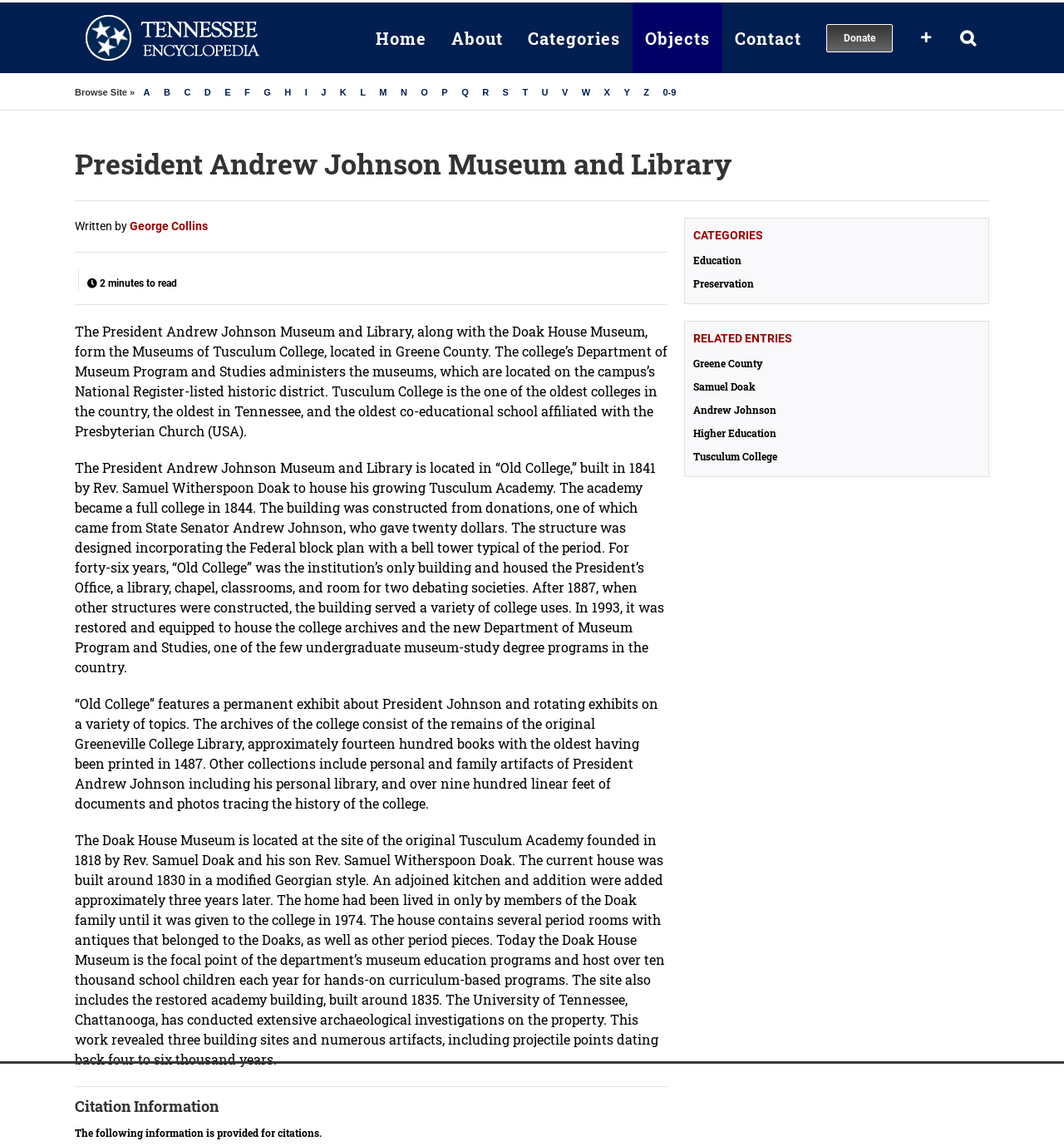Find the bounding box coordinates for the element that must be clicked to complete the instruction: "Search using the search button". The coordinates should be four float numbers between 0 and 1, indicated as [left, top, right, bottom].

[0.891, 0.002, 0.93, 0.064]